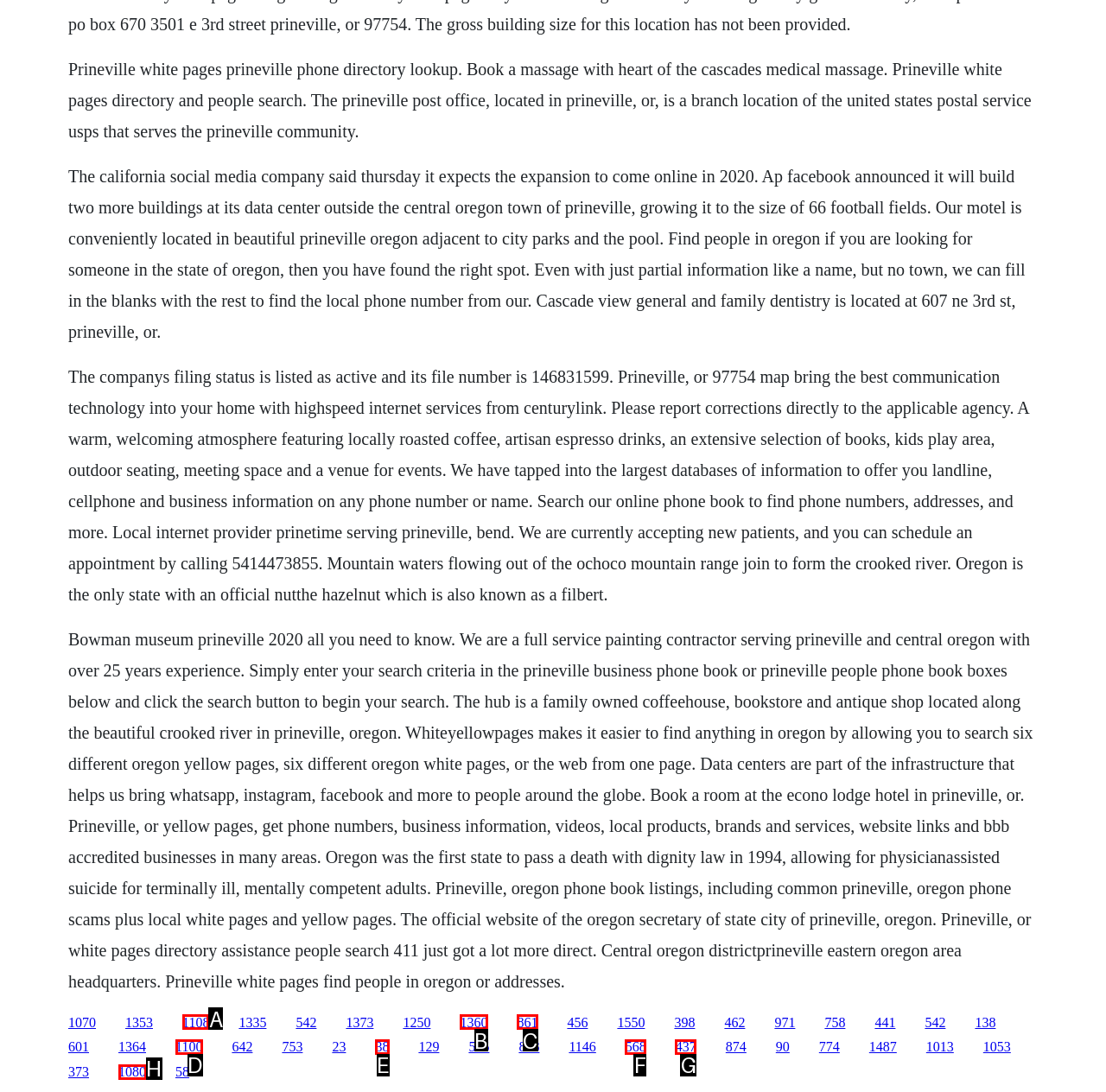Select the letter of the option that should be clicked to achieve the specified task: Click the link to find phone numbers in Oregon. Respond with just the letter.

A